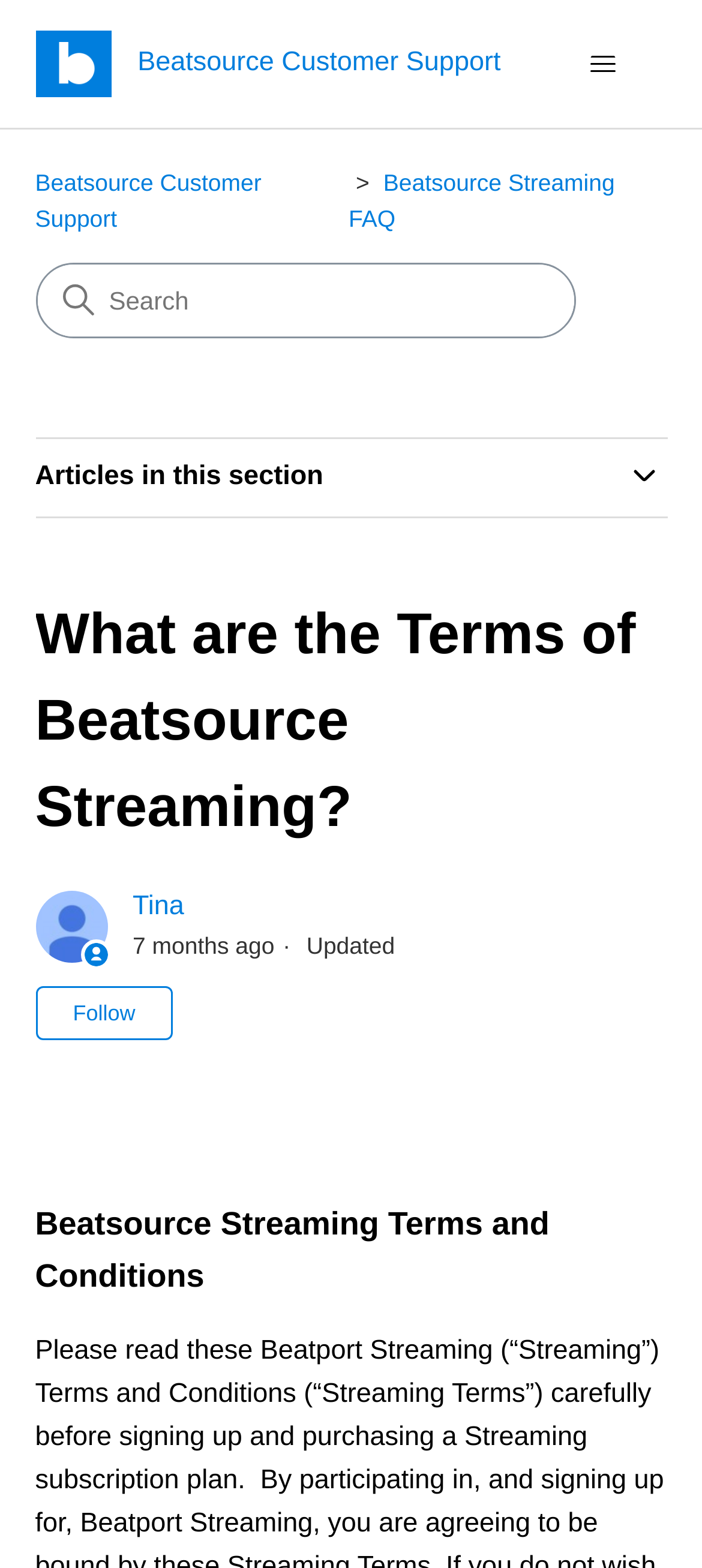Provide a brief response to the question using a single word or phrase: 
What is the topic of the article?

Beatsource Streaming Terms and Conditions